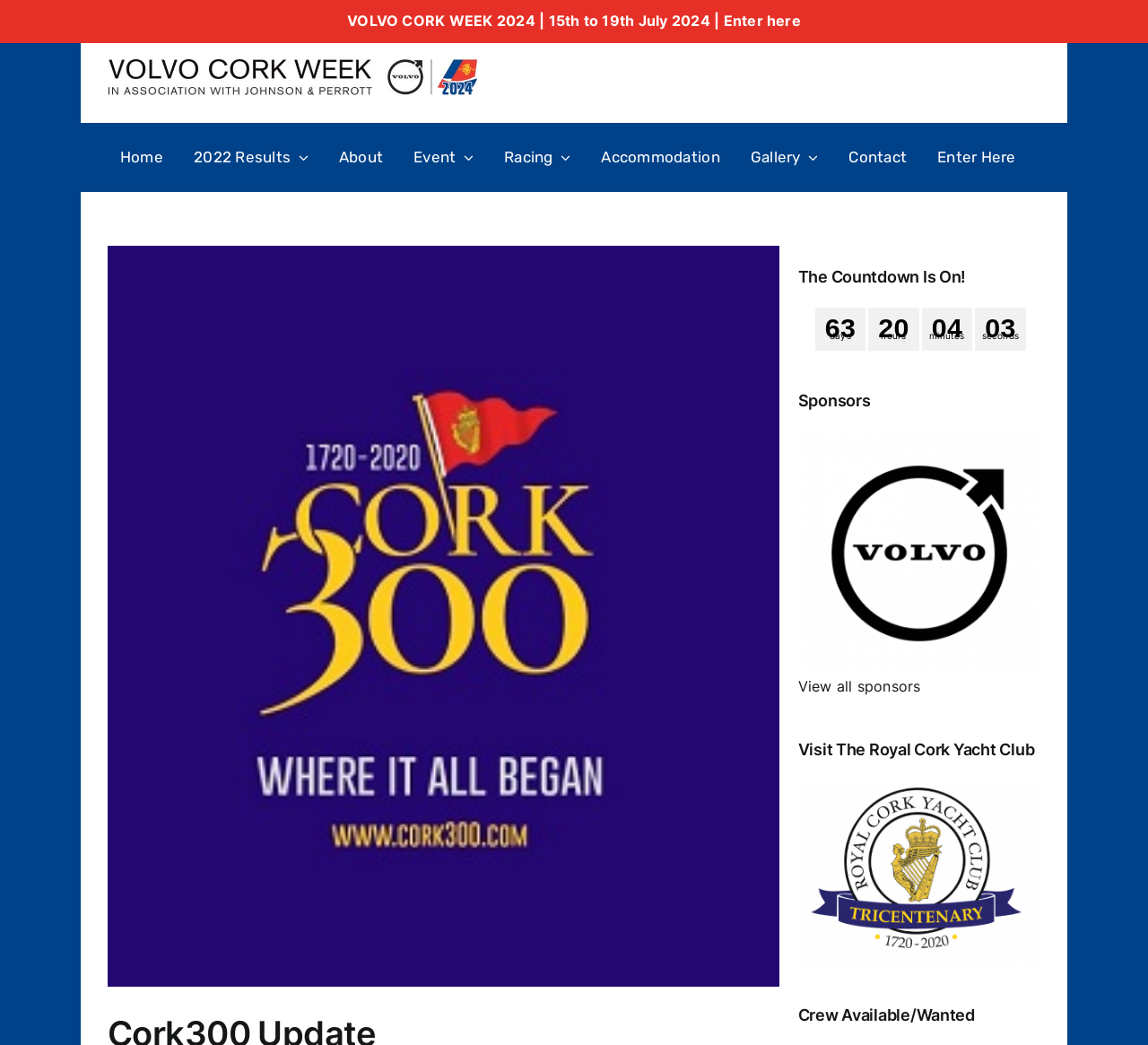Locate the bounding box coordinates of the element I should click to achieve the following instruction: "Visit the Royal Cork Yacht Club".

[0.695, 0.75, 0.906, 0.767]